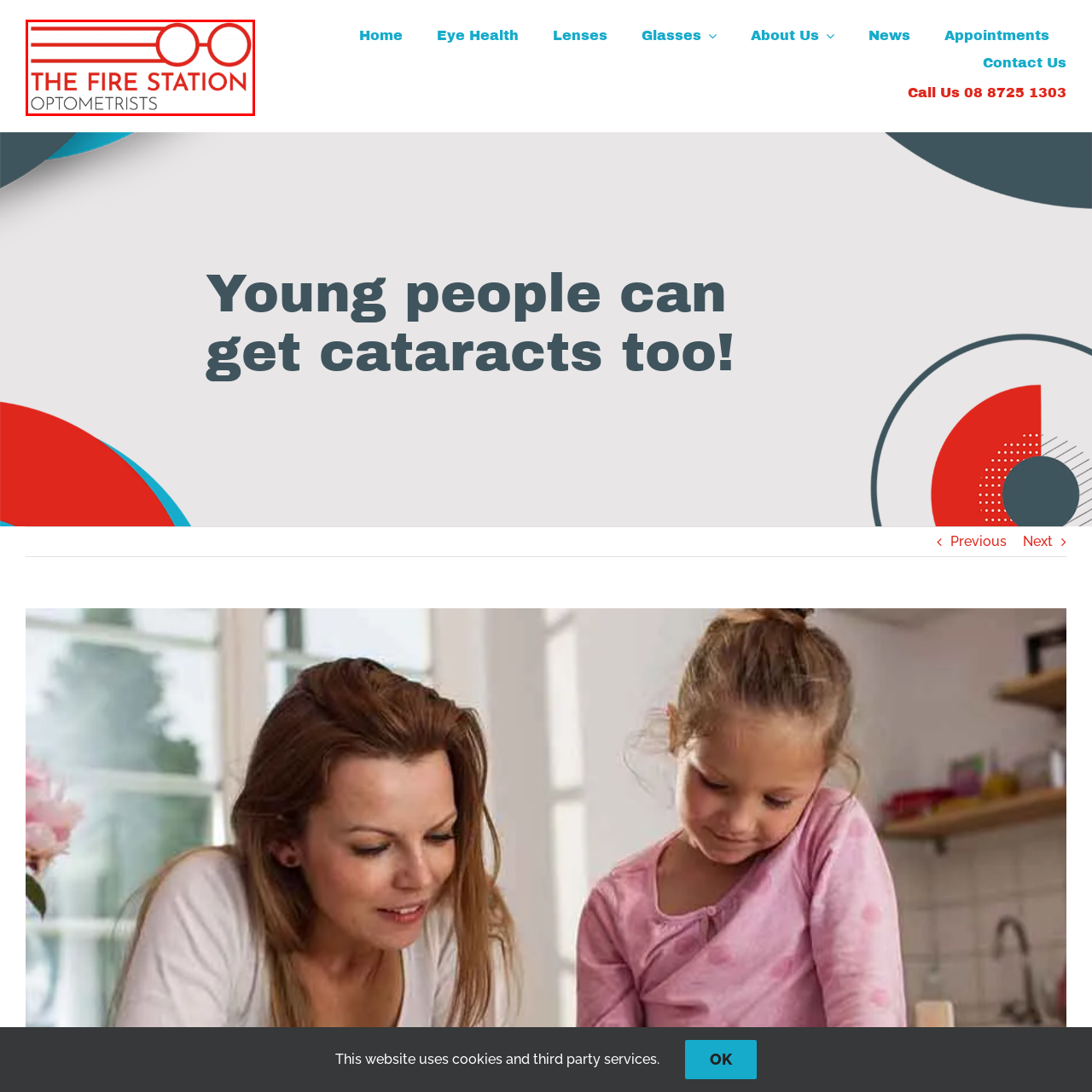Examine the portion within the green circle, What is the font color of the word 'OPTOMETRISTS'? 
Reply succinctly with a single word or phrase.

gray